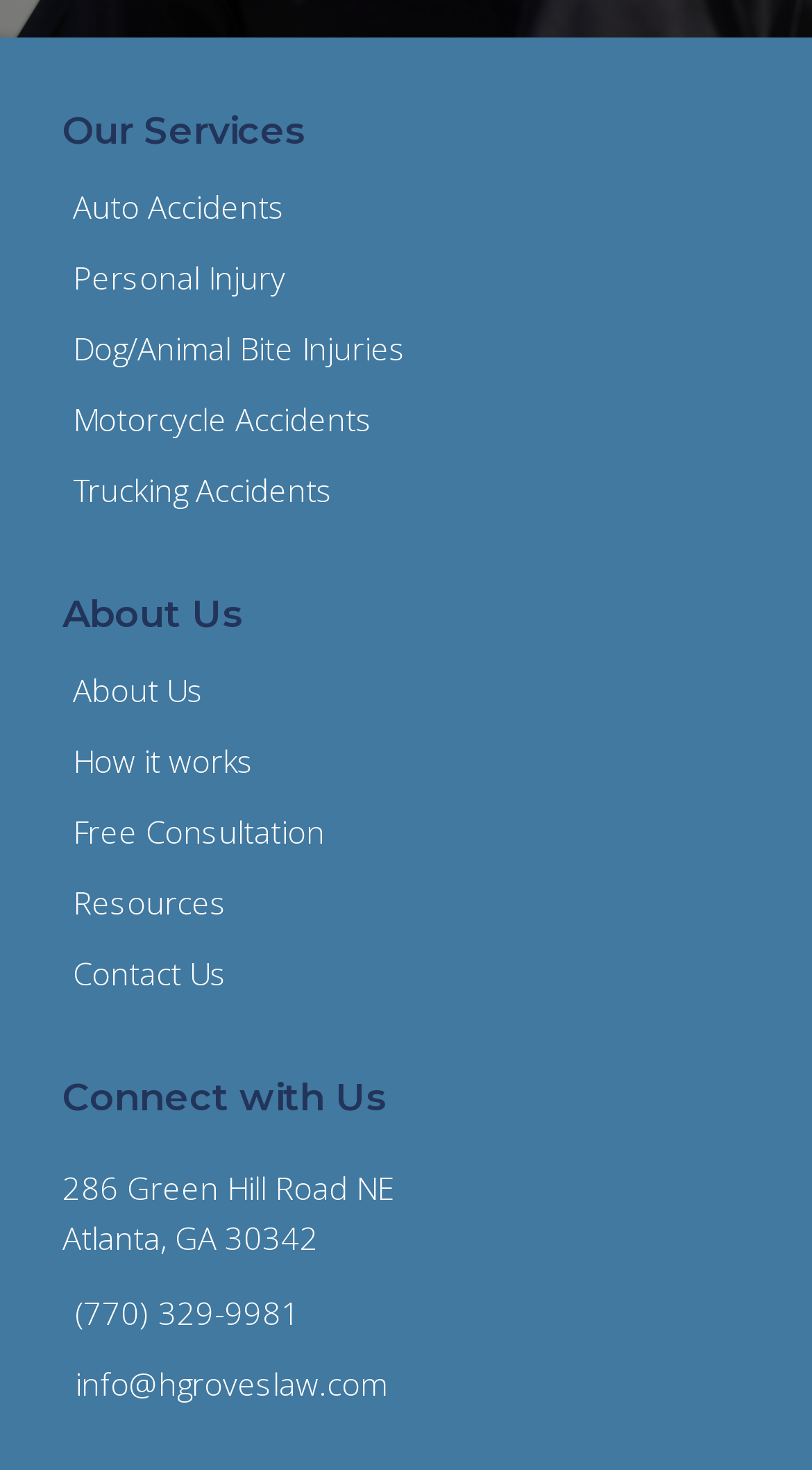What is the purpose of the 'Free Consultation' link?
Answer the question using a single word or phrase, according to the image.

To schedule a consultation